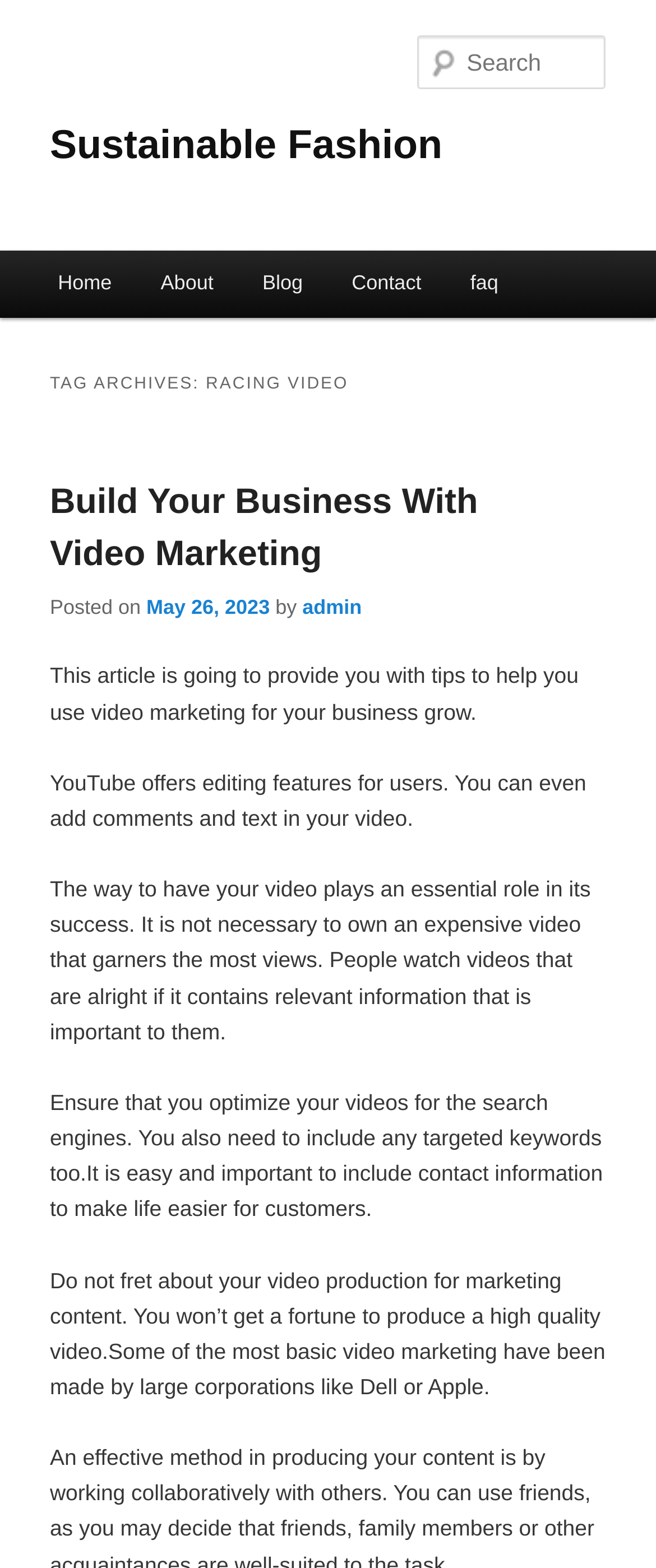Using the information in the image, could you please answer the following question in detail:
What is the title of the article?

The title of the article is 'Build Your Business With Video Marketing', which is indicated by the heading 'TAG ARCHIVES: RACING VIDEO' and the link 'Build Your Business With Video Marketing'.